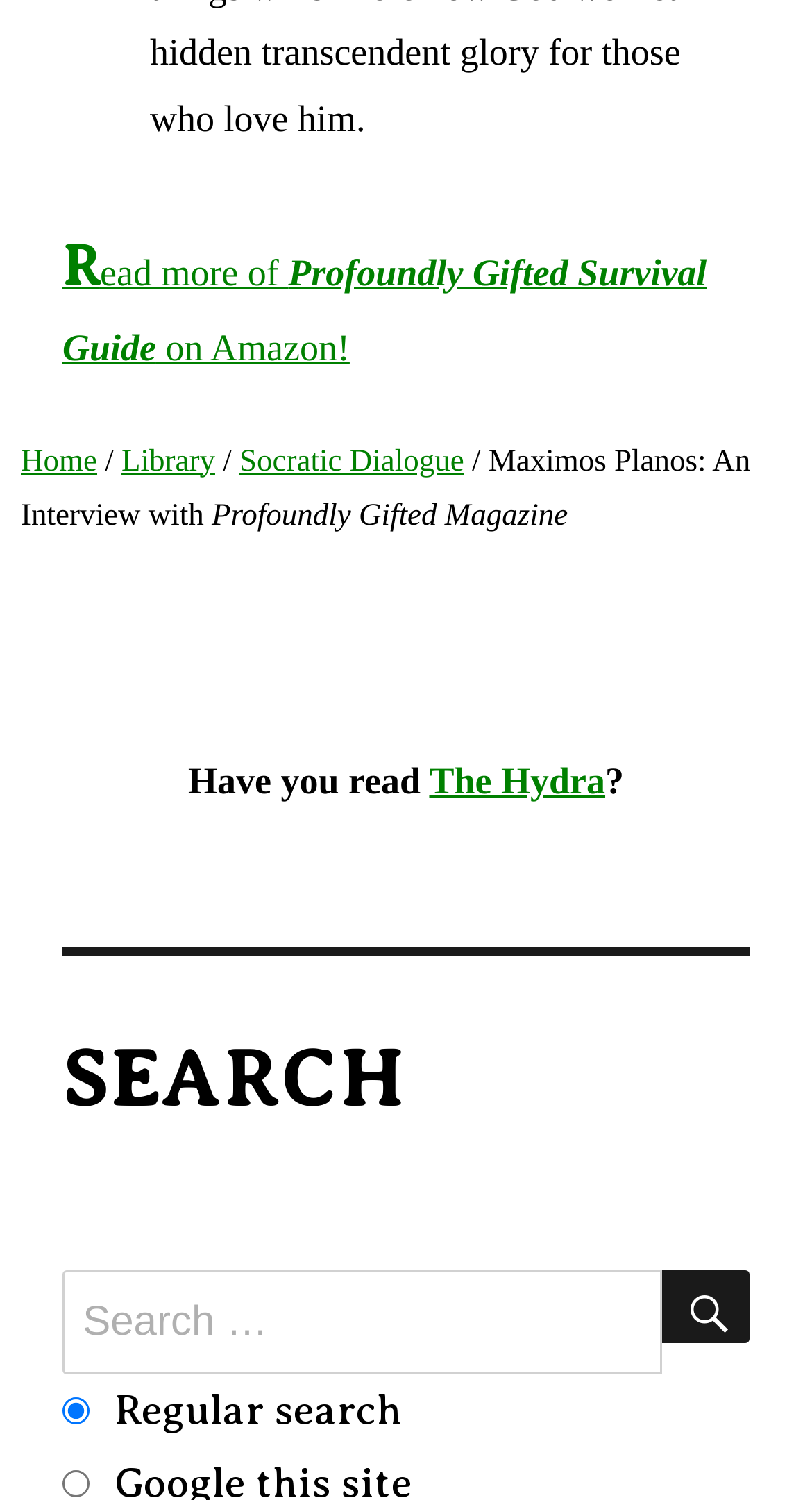Please reply to the following question using a single word or phrase: 
What is the purpose of the search box?

To search the site